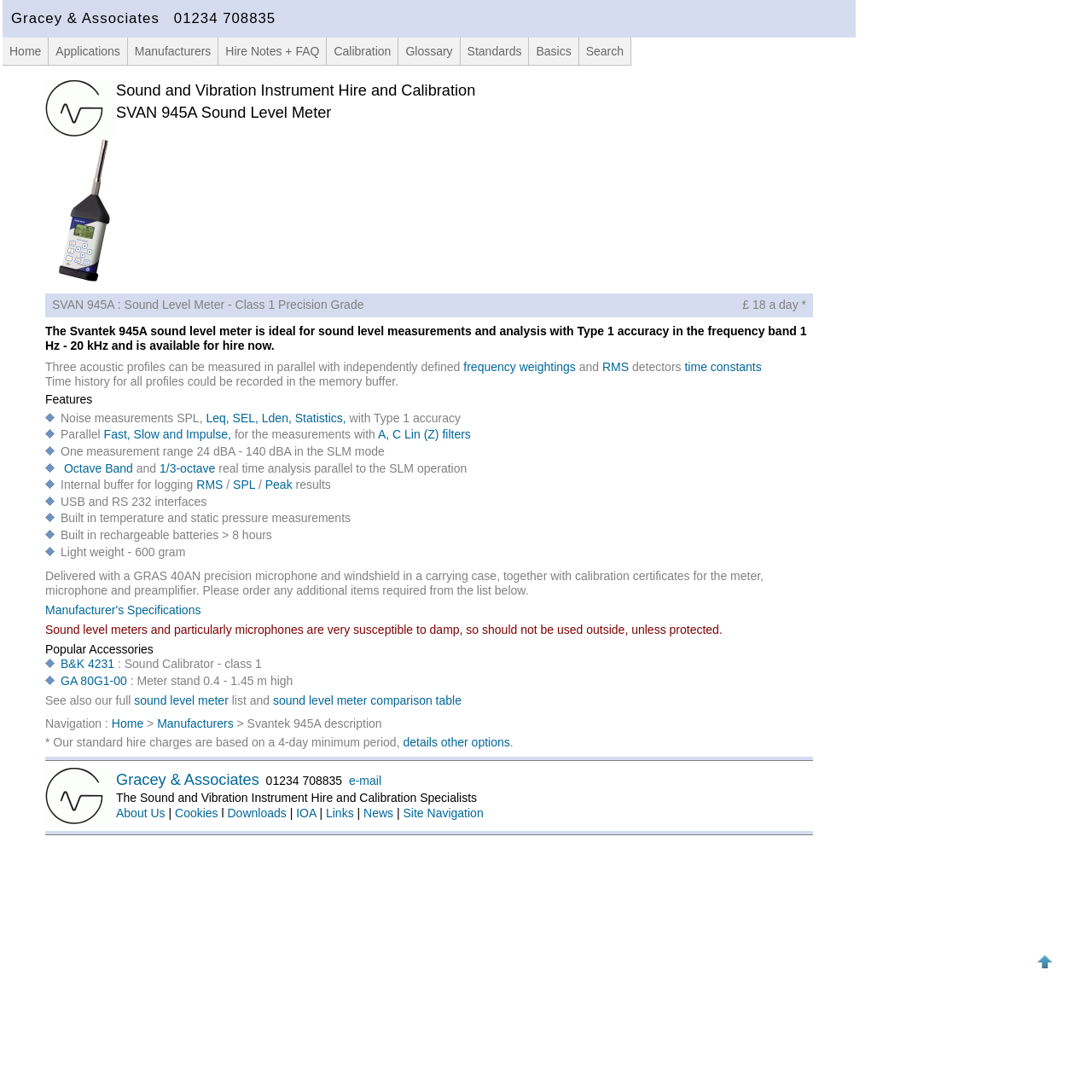Answer succinctly with a single word or phrase:
What is the weight of the sound level meter?

600 gram